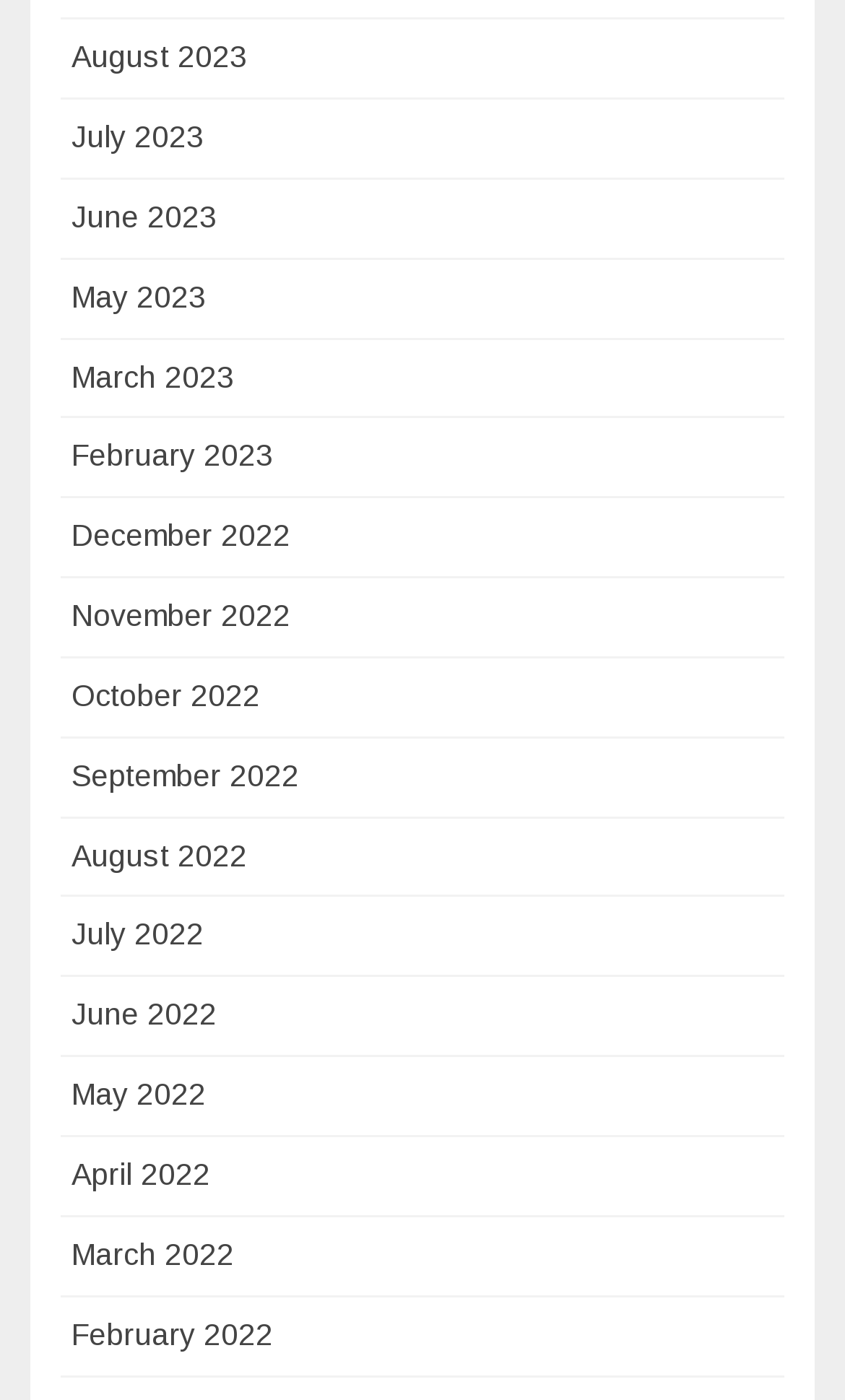Provide the bounding box coordinates of the HTML element this sentence describes: "July 2022". The bounding box coordinates consist of four float numbers between 0 and 1, i.e., [left, top, right, bottom].

[0.085, 0.655, 0.241, 0.68]